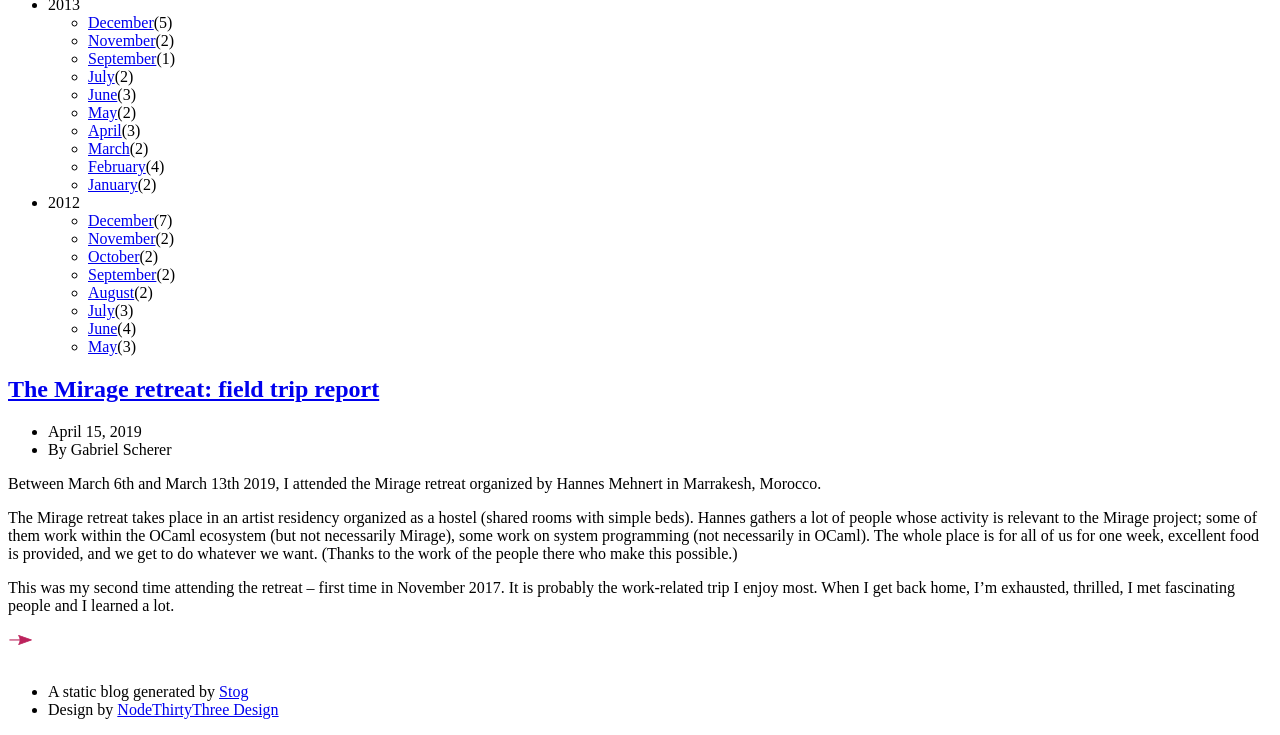Extract the bounding box of the UI element described as: "July".

[0.069, 0.092, 0.09, 0.115]